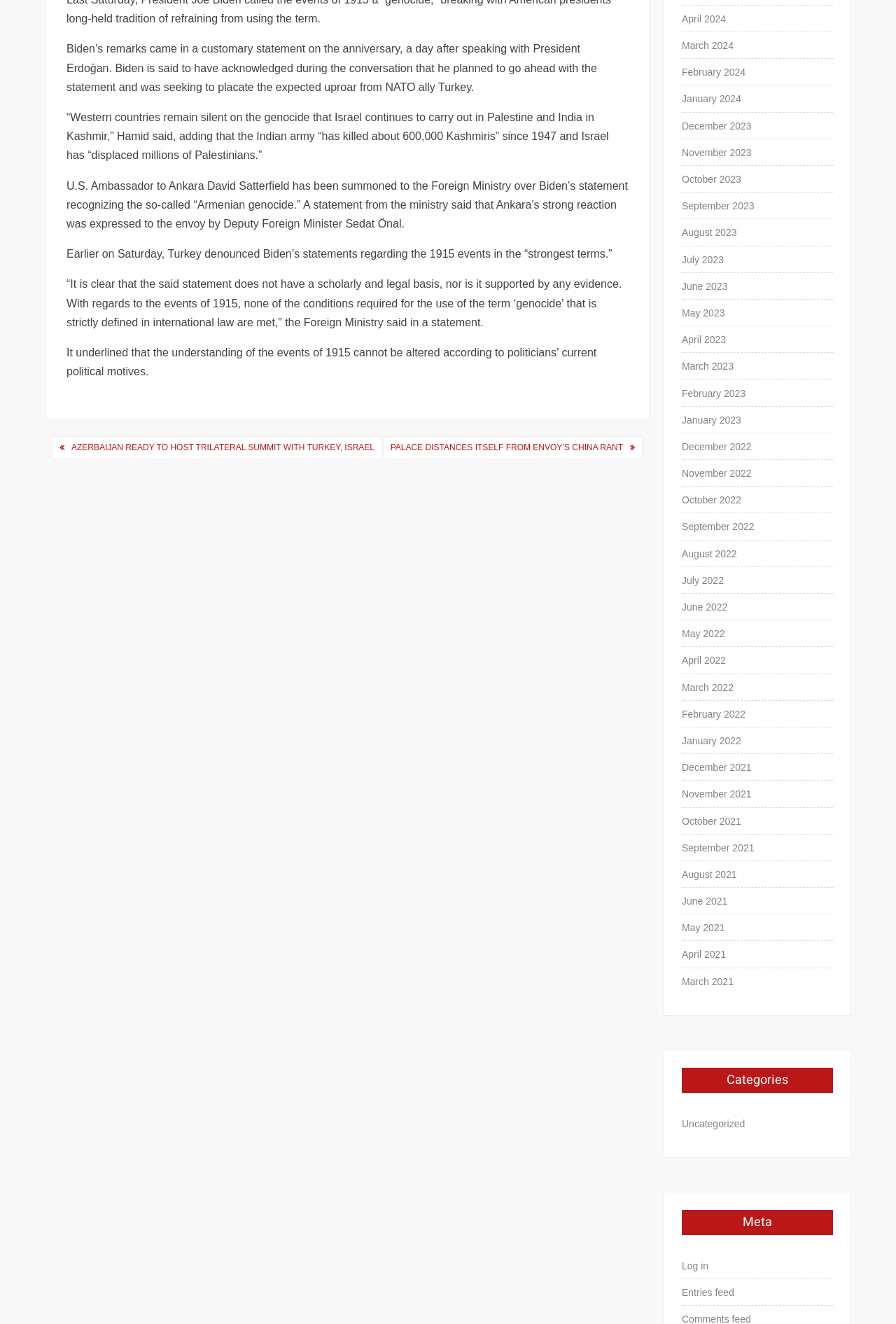Determine the bounding box coordinates of the clickable region to follow the instruction: "Log in".

[0.761, 0.949, 0.791, 0.963]